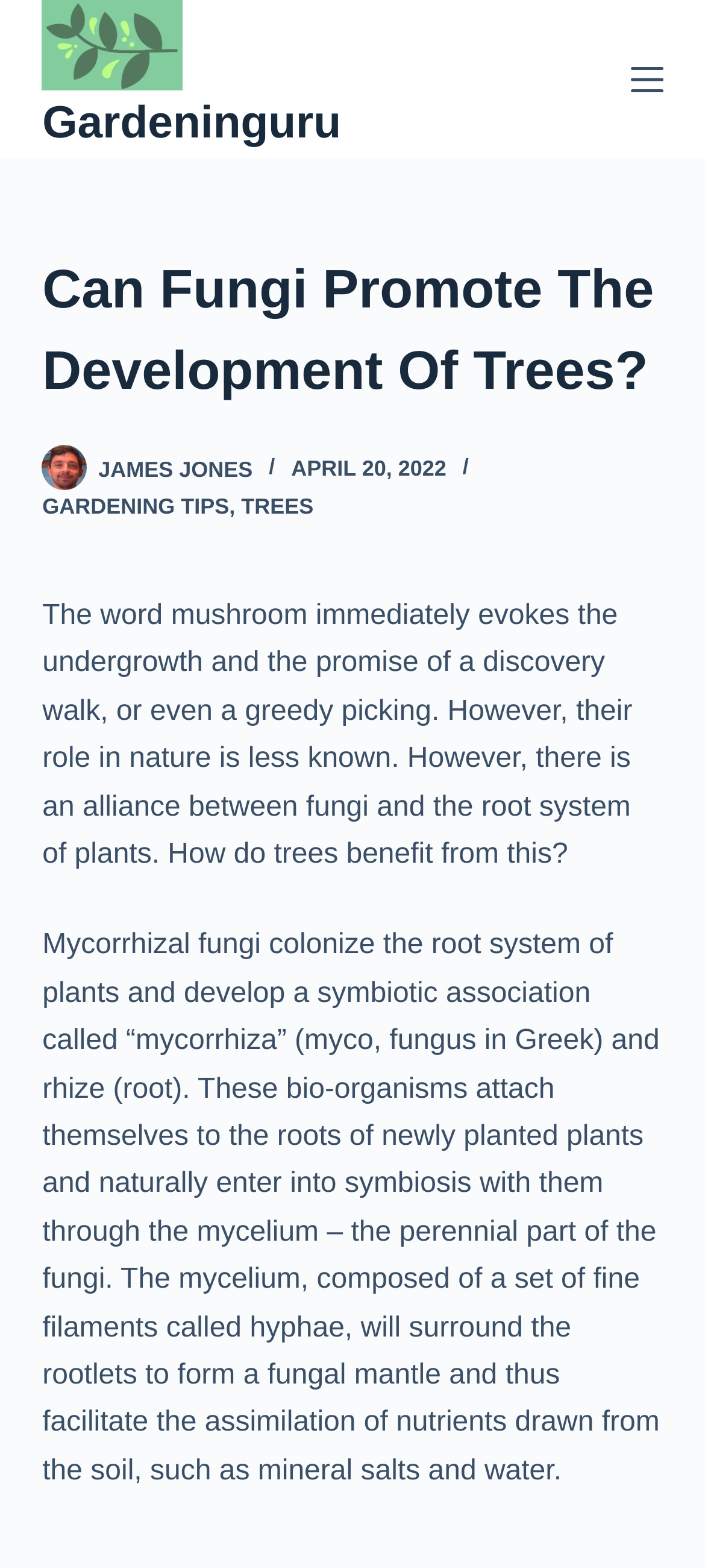Extract the bounding box for the UI element that matches this description: "James Jones".

[0.14, 0.291, 0.358, 0.307]